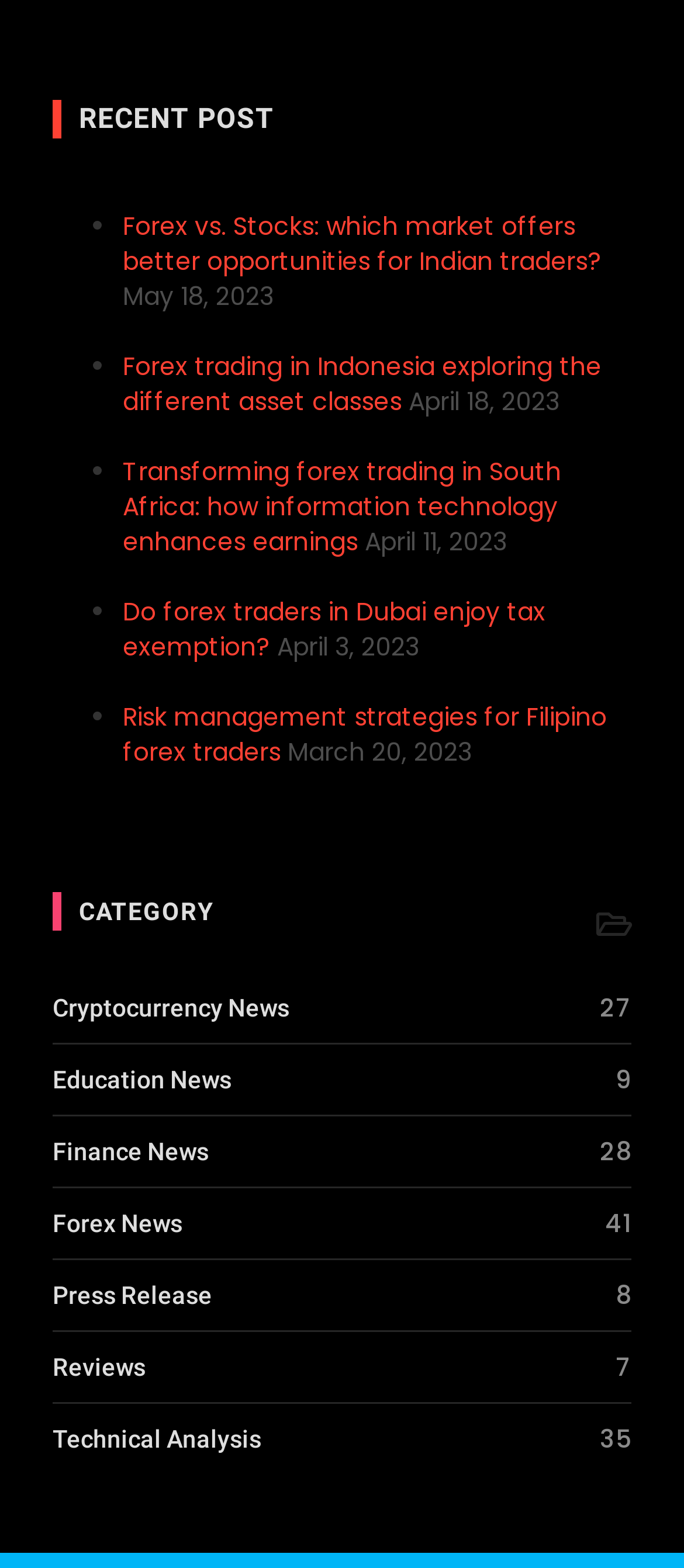Please find the bounding box coordinates of the element that needs to be clicked to perform the following instruction: "View recent post about Forex vs. Stocks". The bounding box coordinates should be four float numbers between 0 and 1, represented as [left, top, right, bottom].

[0.179, 0.133, 0.879, 0.178]